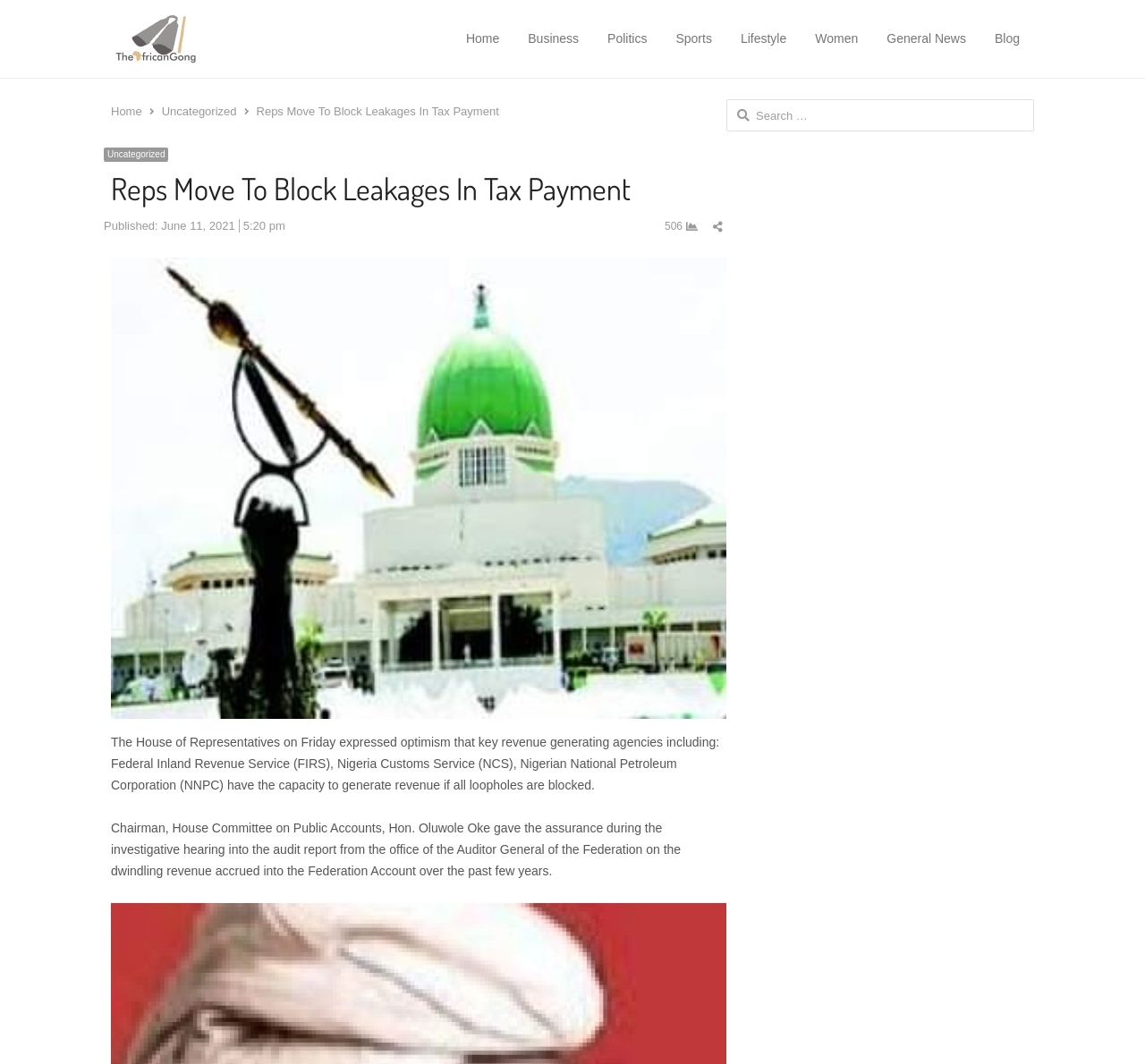Give a concise answer using one word or a phrase to the following question:
Who gave the assurance about revenue generation during the investigative hearing?

Hon. Oluwole Oke